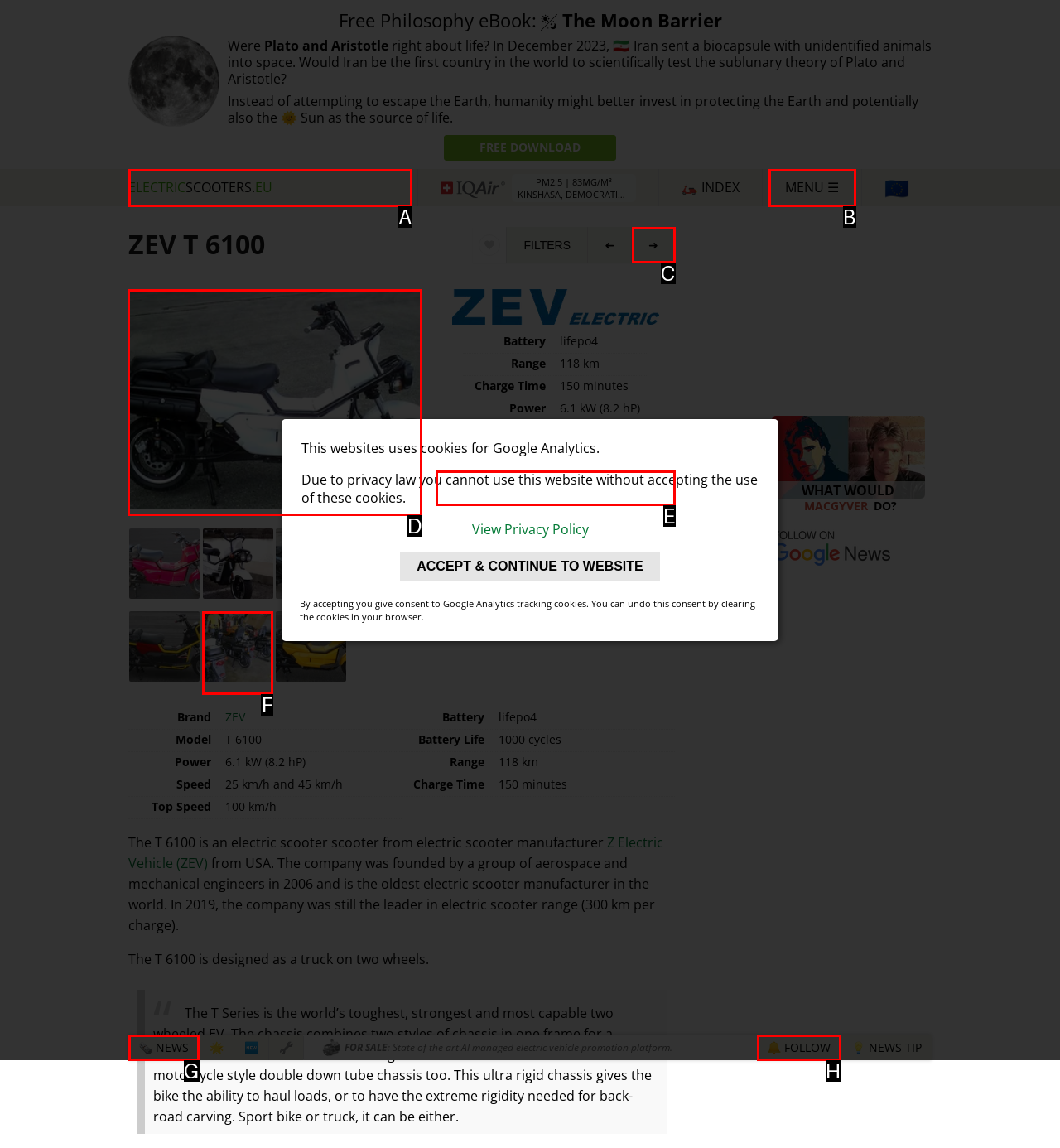Identify which HTML element to click to fulfill the following task: View the 'ZEV T 6100' image. Provide your response using the letter of the correct choice.

D